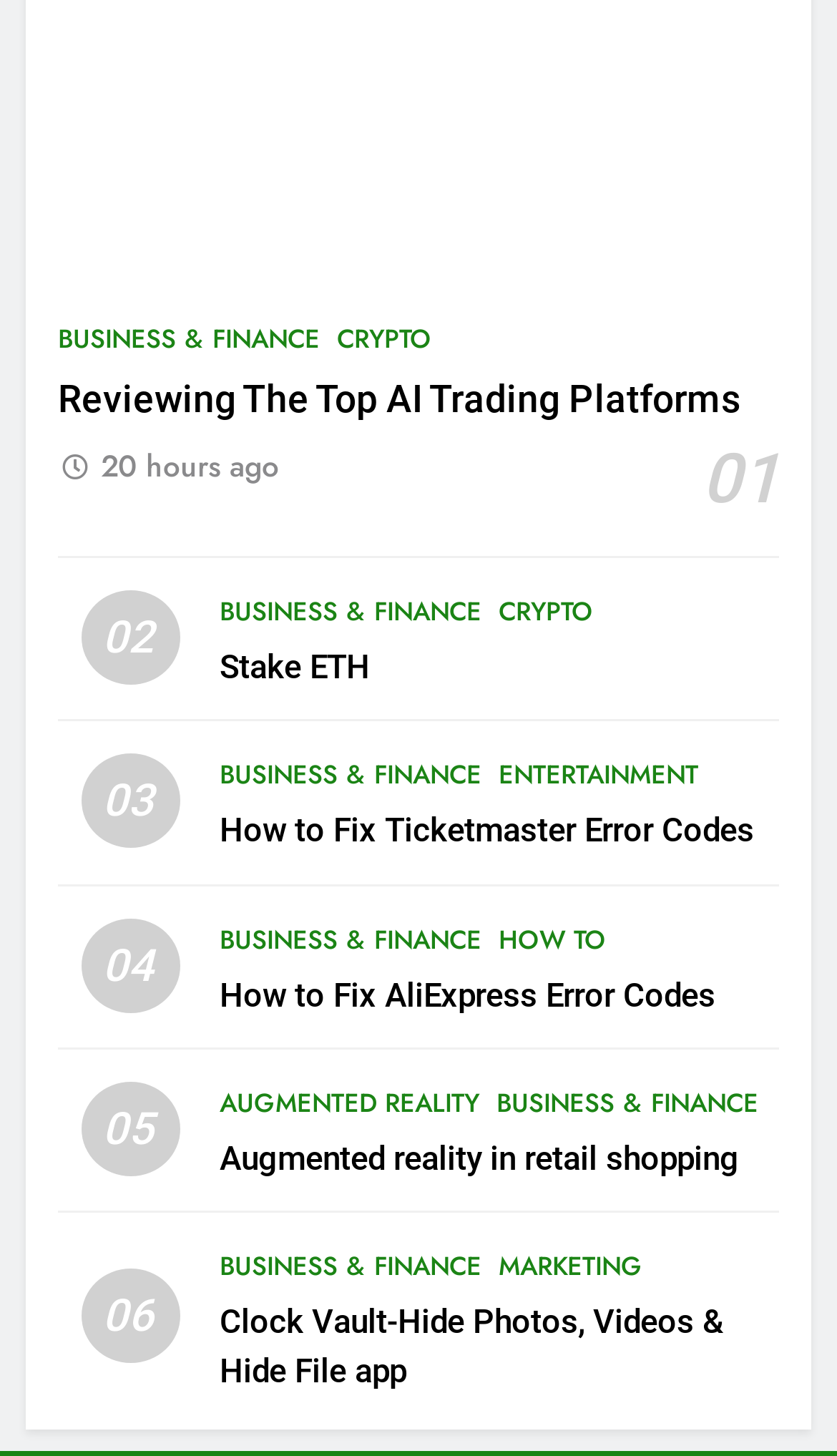Locate the coordinates of the bounding box for the clickable region that fulfills this instruction: "Learn about 'Augmented reality in retail shopping'".

[0.262, 0.782, 0.883, 0.809]